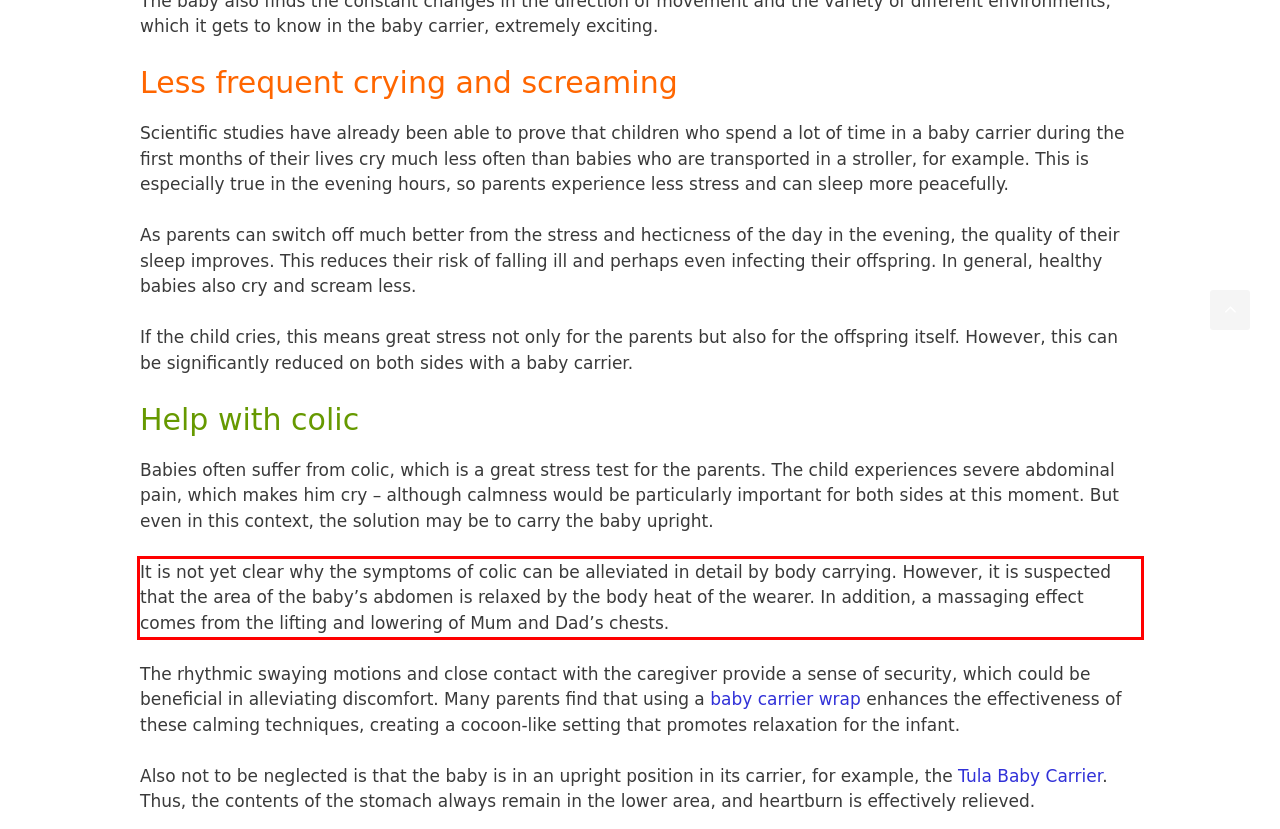Please examine the webpage screenshot containing a red bounding box and use OCR to recognize and output the text inside the red bounding box.

It is not yet clear why the symptoms of colic can be alleviated in detail by body carrying. However, it is suspected that the area of the baby’s abdomen is relaxed by the body heat of the wearer. In addition, a massaging effect comes from the lifting and lowering of Mum and Dad’s chests.